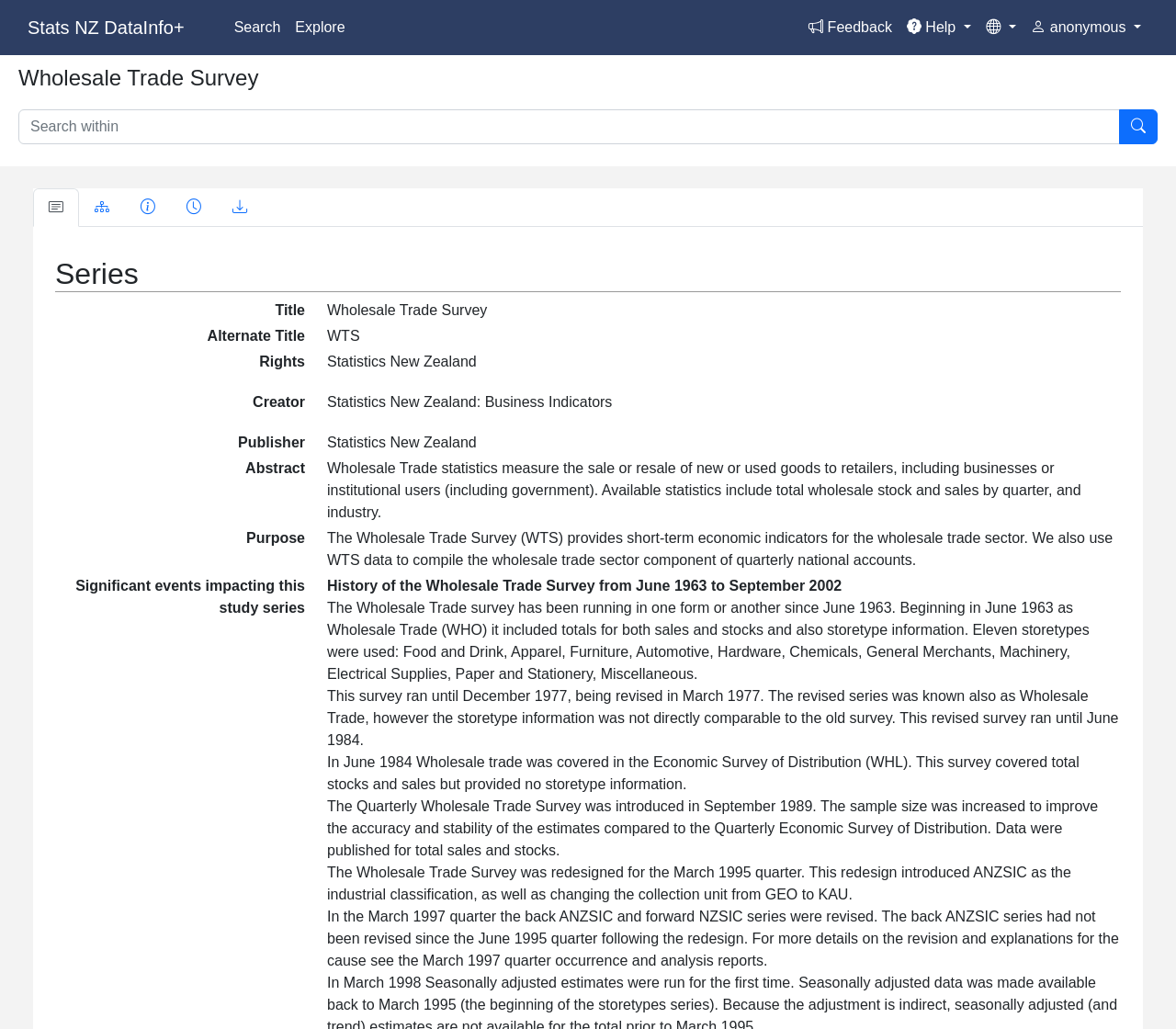Find and extract the text of the primary heading on the webpage.

Wholesale Trade Survey